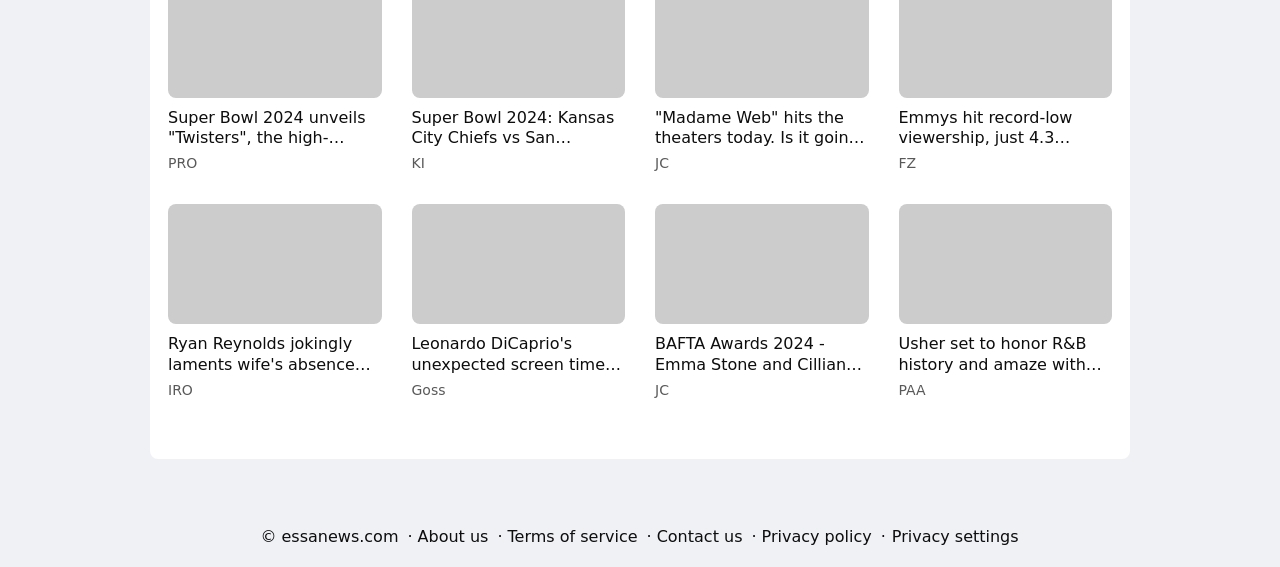What is the purpose of the 'Privacy settings' button?
Based on the image, provide your answer in one word or phrase.

To manage privacy settings